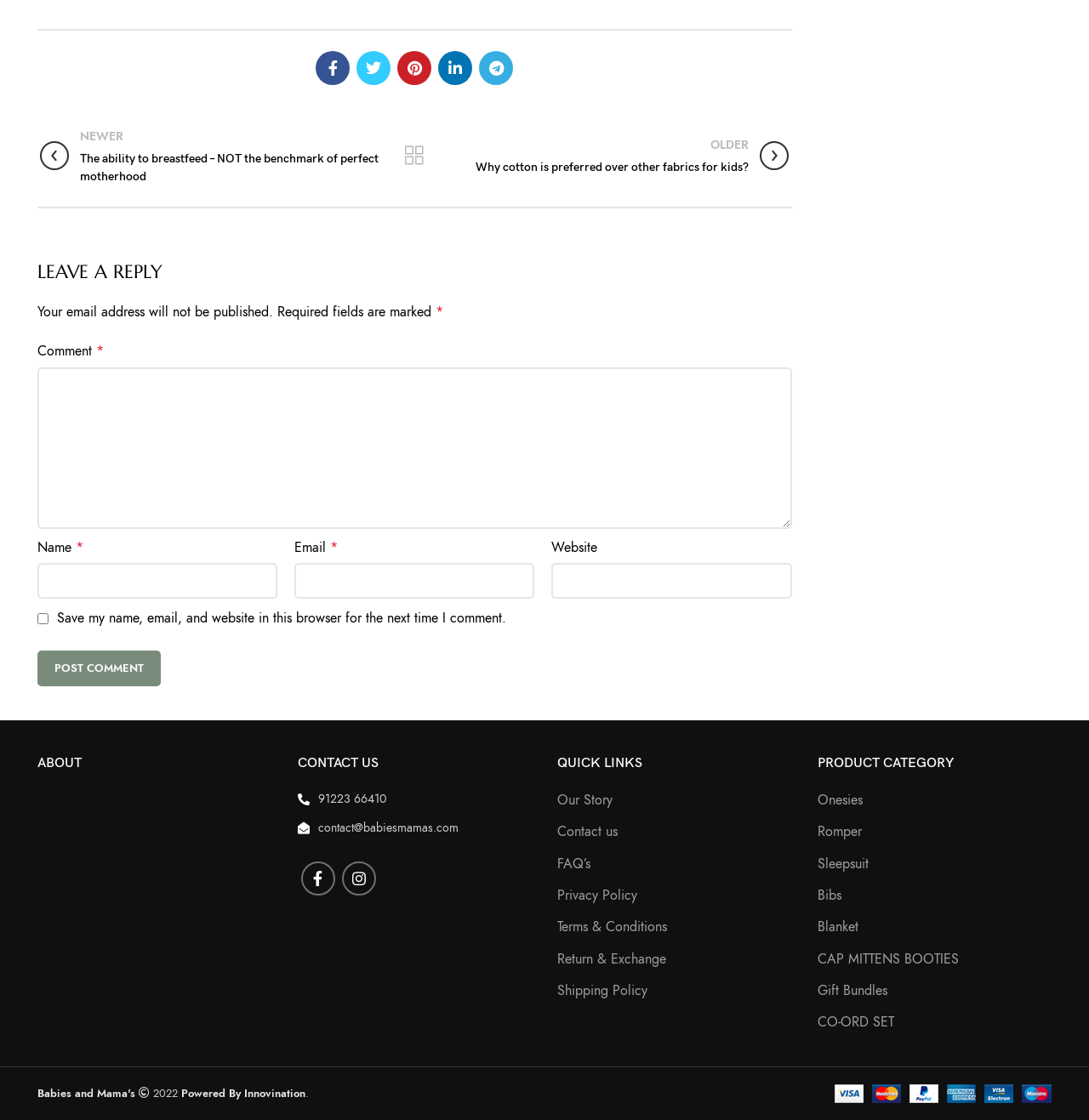What is the category of products listed on the right side of the webpage?
Please respond to the question with as much detail as possible.

The category of products listed on the right side of the webpage includes onesies, romper, sleepsuit, bibs, blanket, cap mittens booties, gift bundles, and co-ord set, which are all related to baby products.